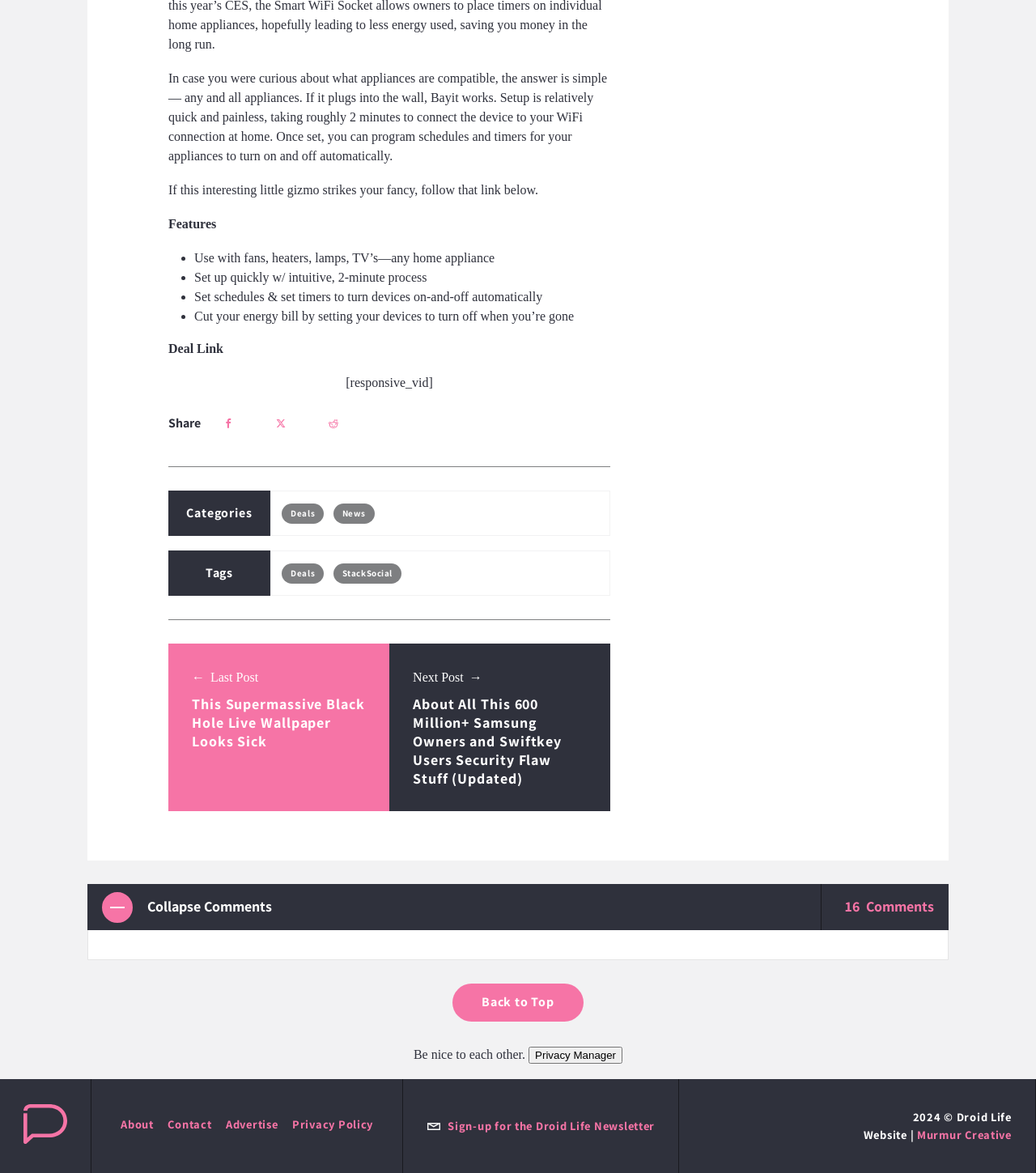Based on the description "Murmur Creative", find the bounding box of the specified UI element.

[0.885, 0.96, 0.976, 0.974]